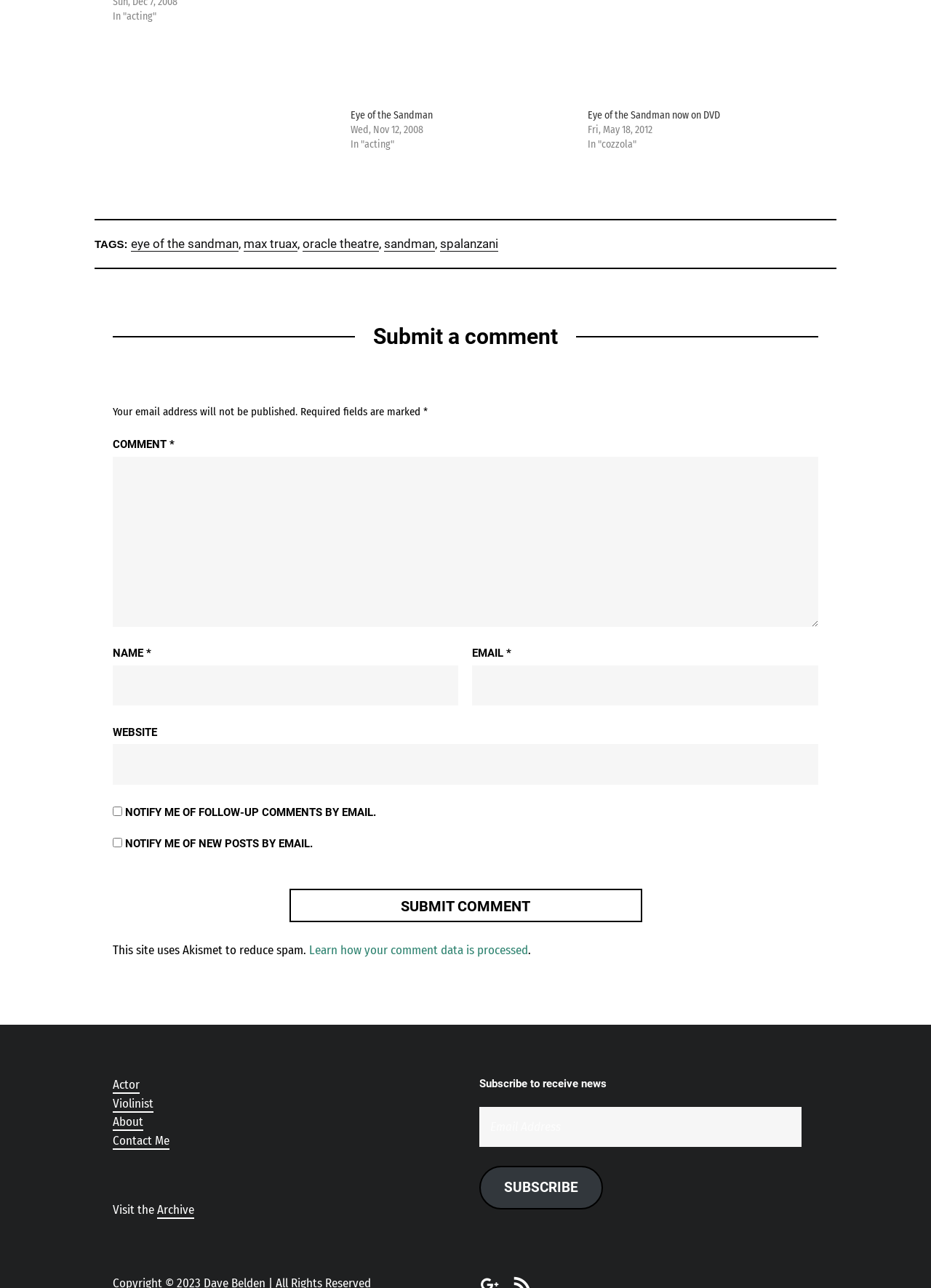What is the purpose of the Akismet mentioned on the webpage?
Refer to the screenshot and answer in one word or phrase.

to reduce spam